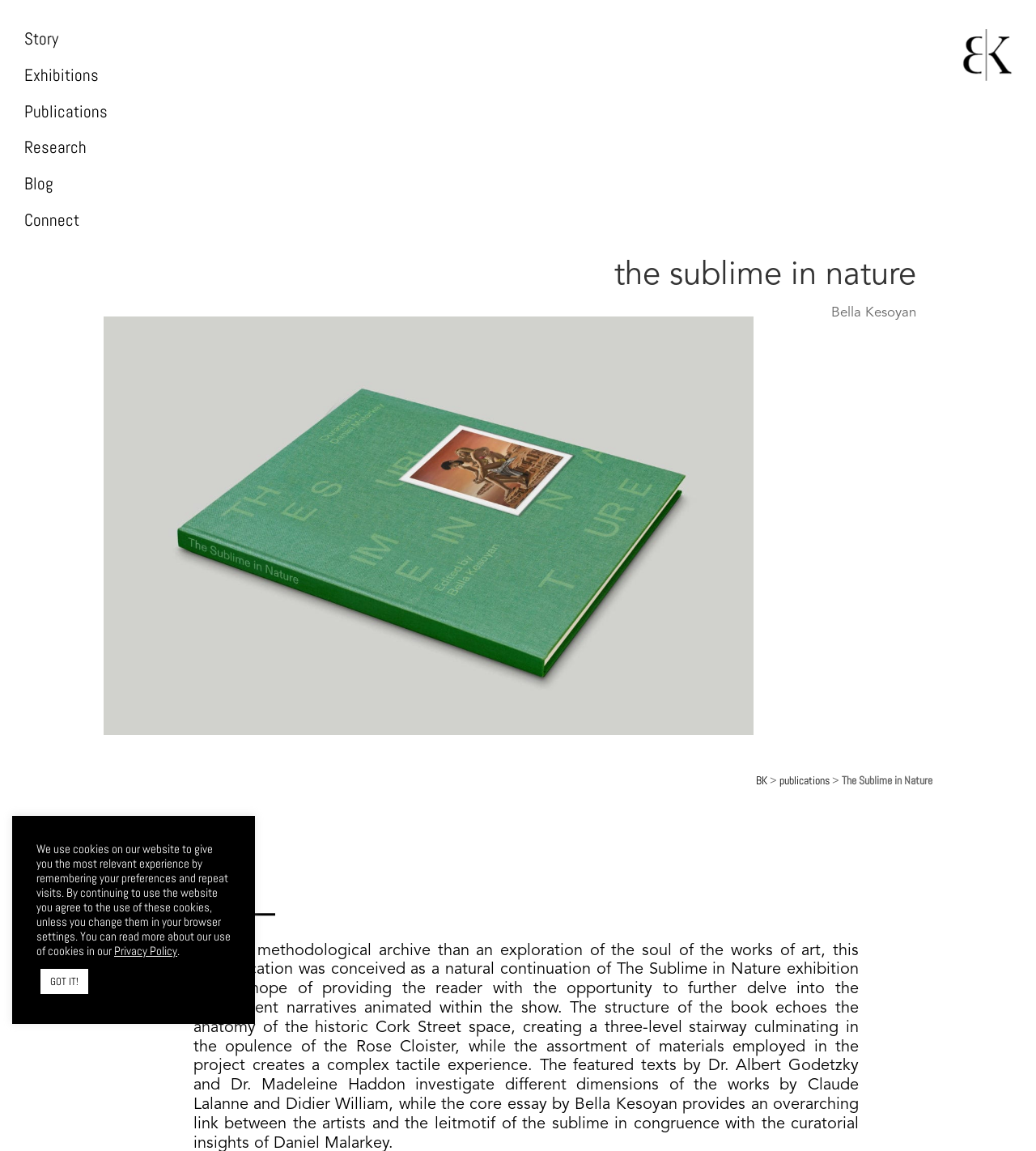Specify the bounding box coordinates of the element's area that should be clicked to execute the given instruction: "view The Sublime in Nature cover". The coordinates should be four float numbers between 0 and 1, i.e., [left, top, right, bottom].

[0.1, 0.275, 0.727, 0.638]